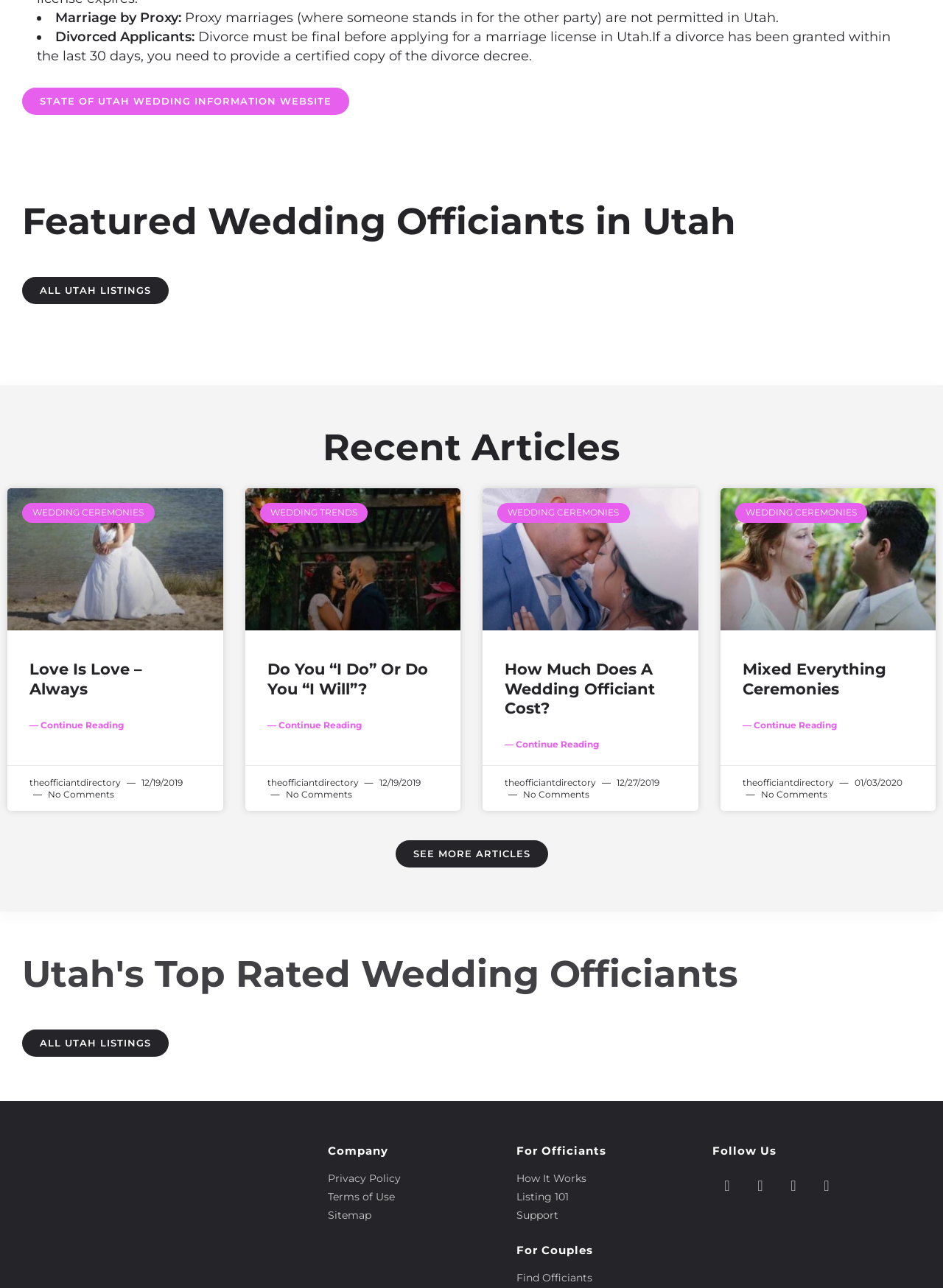Pinpoint the bounding box coordinates of the clickable element needed to complete the instruction: "Check 'Recent Articles'". The coordinates should be provided as four float numbers between 0 and 1: [left, top, right, bottom].

[0.008, 0.333, 0.992, 0.362]